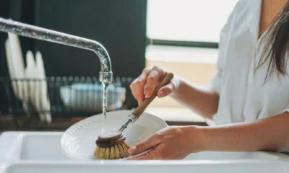Please provide a comprehensive answer to the question below using the information from the image: What is visible in the background of the sink?

In the background of the sink, a dish rack is visible, indicating that the kitchen is organized and clean, with a designated place for drying and storing dishes.